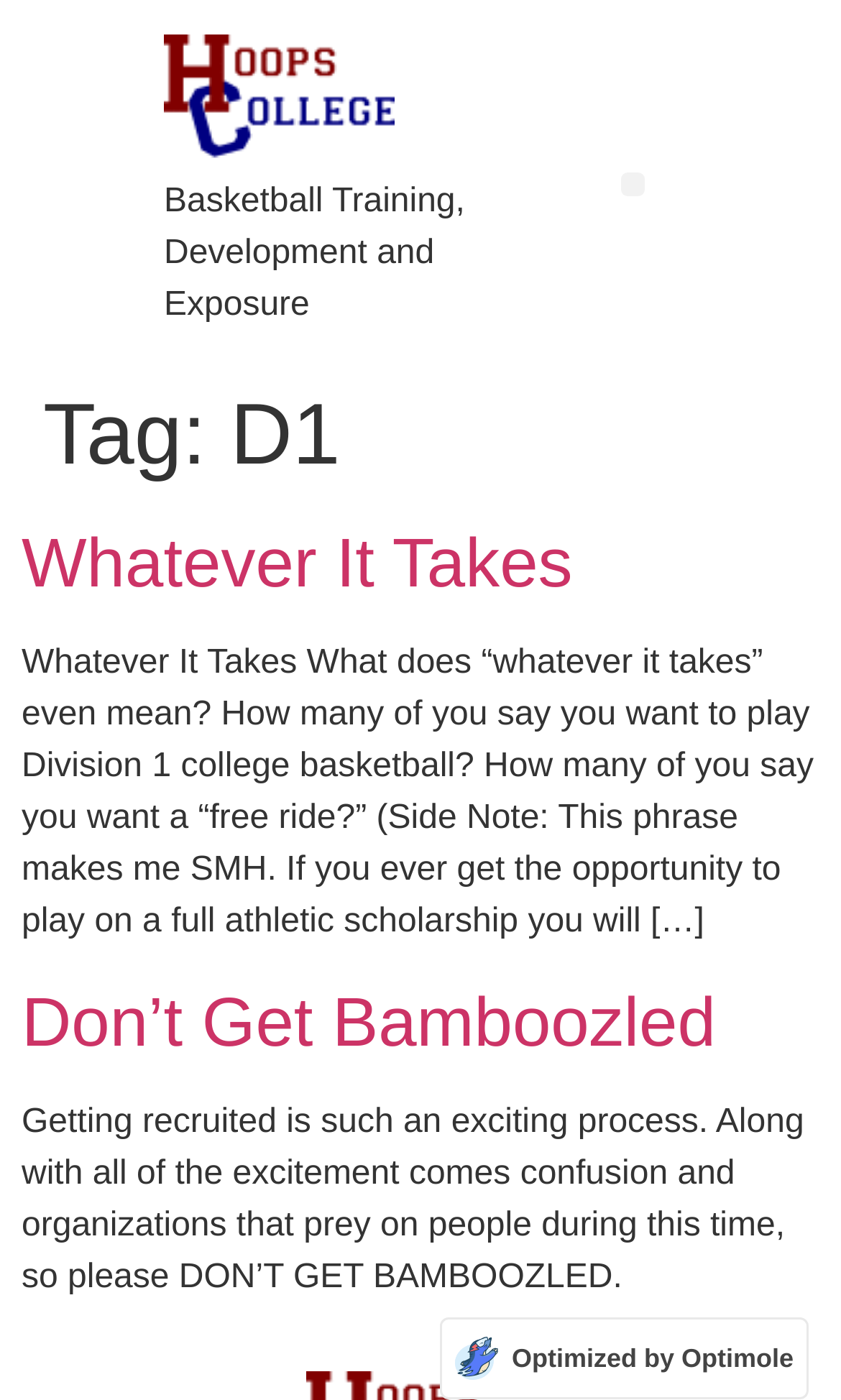Give a one-word or one-phrase response to the question:
Is there a menu button on the webpage?

Yes